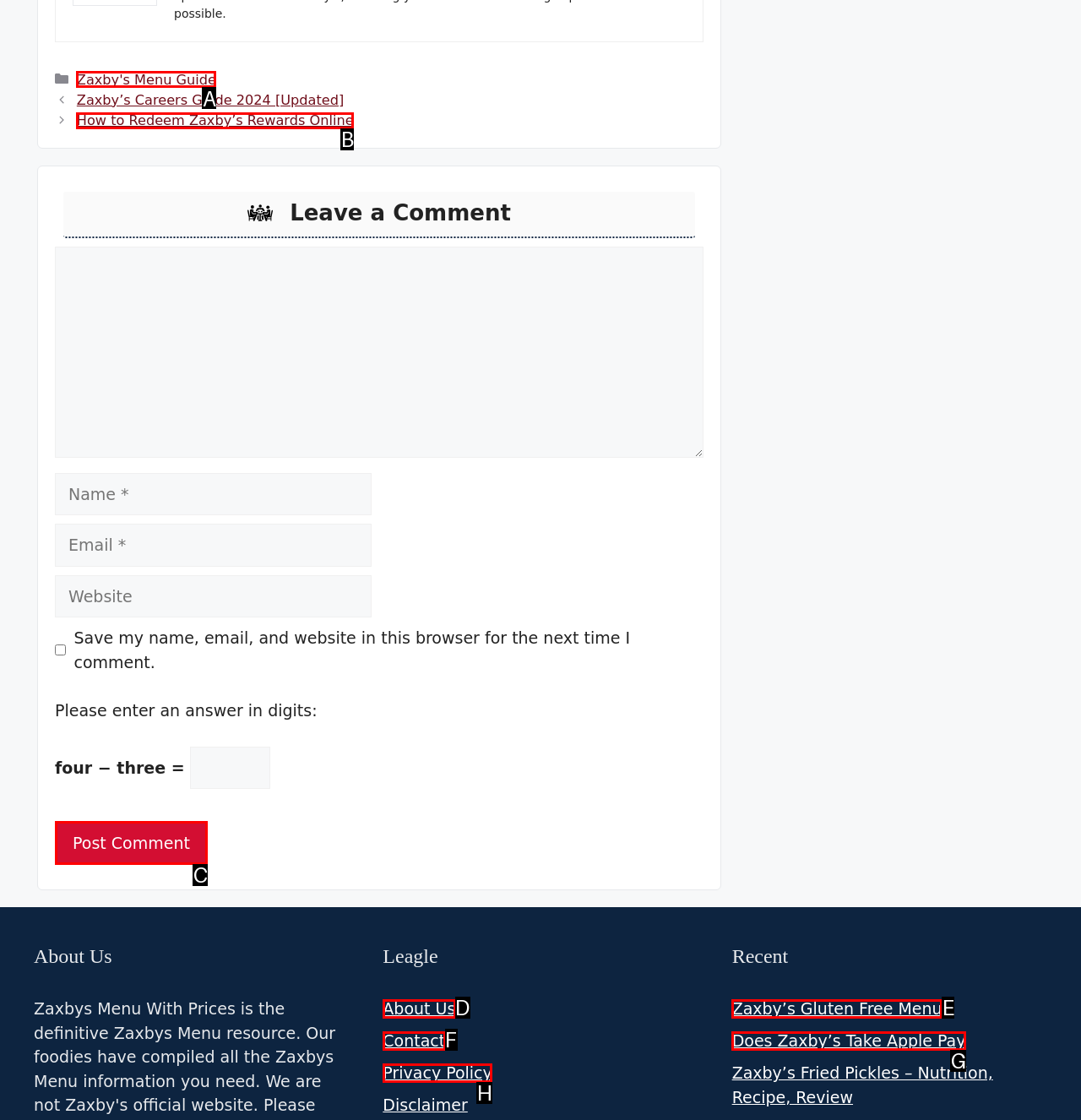Using the provided description: Privacy Policy, select the most fitting option and return its letter directly from the choices.

H